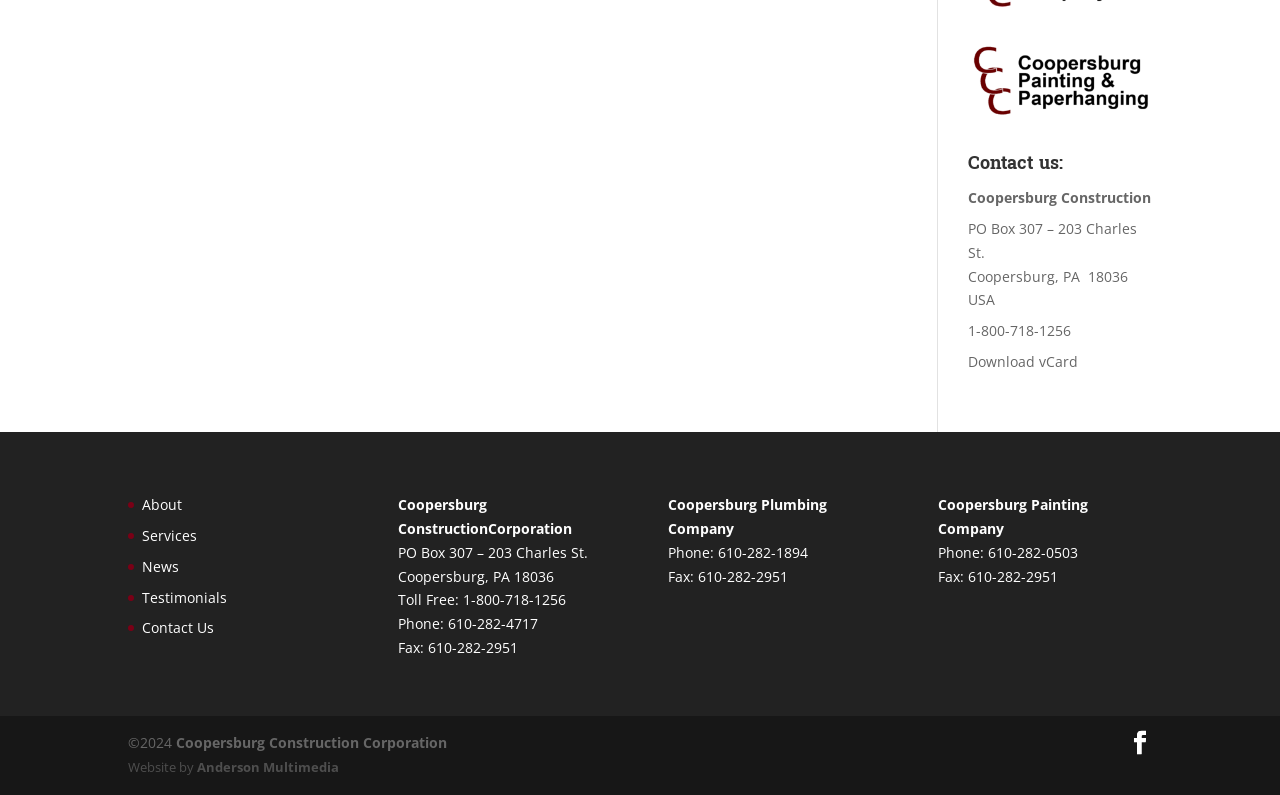Please analyze the image and provide a thorough answer to the question:
What is the phone number for toll-free calls?

The toll-free phone number can be found in the StaticText element with the text '1-800-718-1256' at coordinates [0.756, 0.404, 0.837, 0.428].